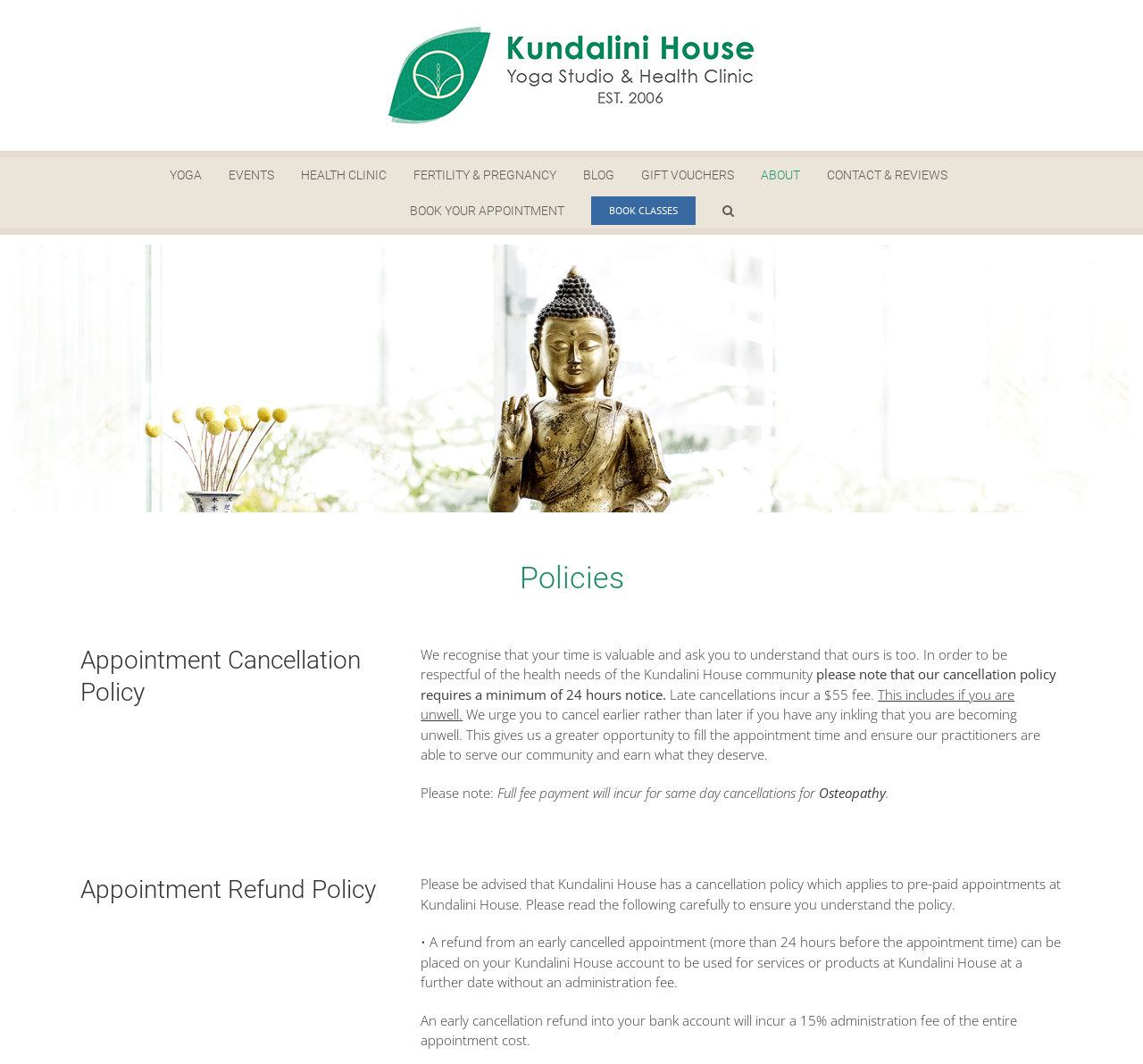What is the purpose of the webpage?
From the image, provide a succinct answer in one word or a short phrase.

To display policies